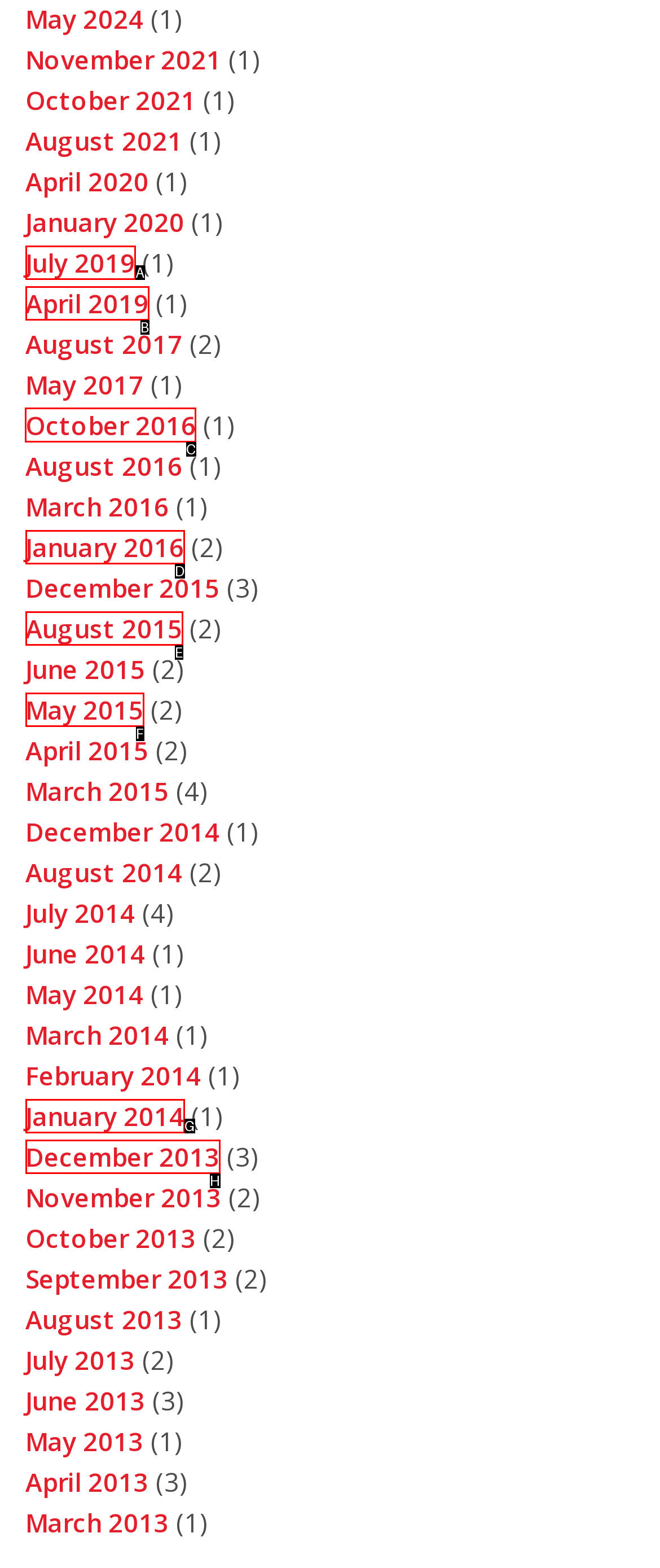Select the correct option from the given choices to perform this task: Explore October 2016. Provide the letter of that option.

C